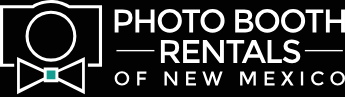What is the location where the company provides photo booth services?
Please use the image to provide a one-word or short phrase answer.

New Mexico